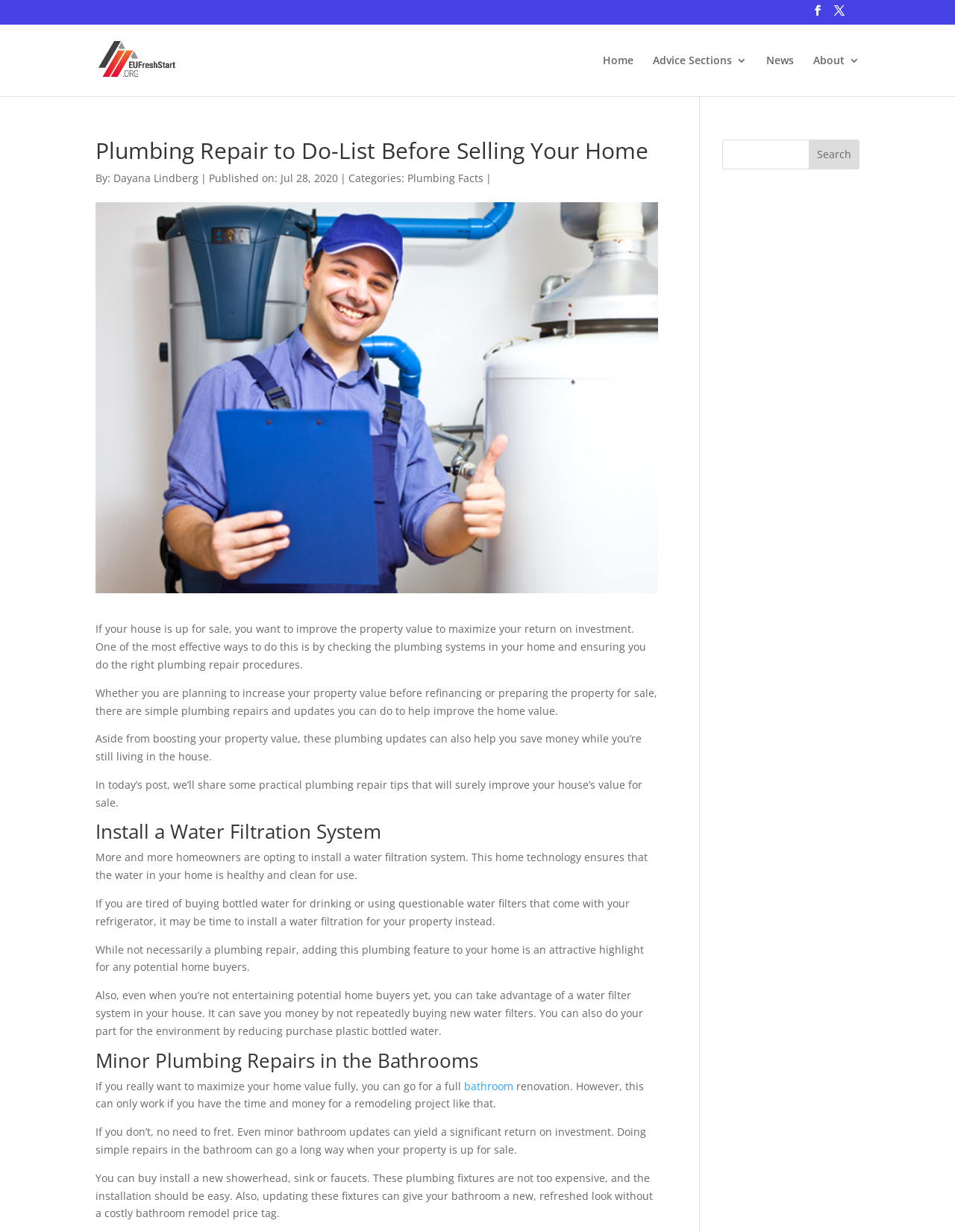Please identify the coordinates of the bounding box that should be clicked to fulfill this instruction: "Click the 'Plumbing Facts' link".

[0.427, 0.138, 0.506, 0.15]